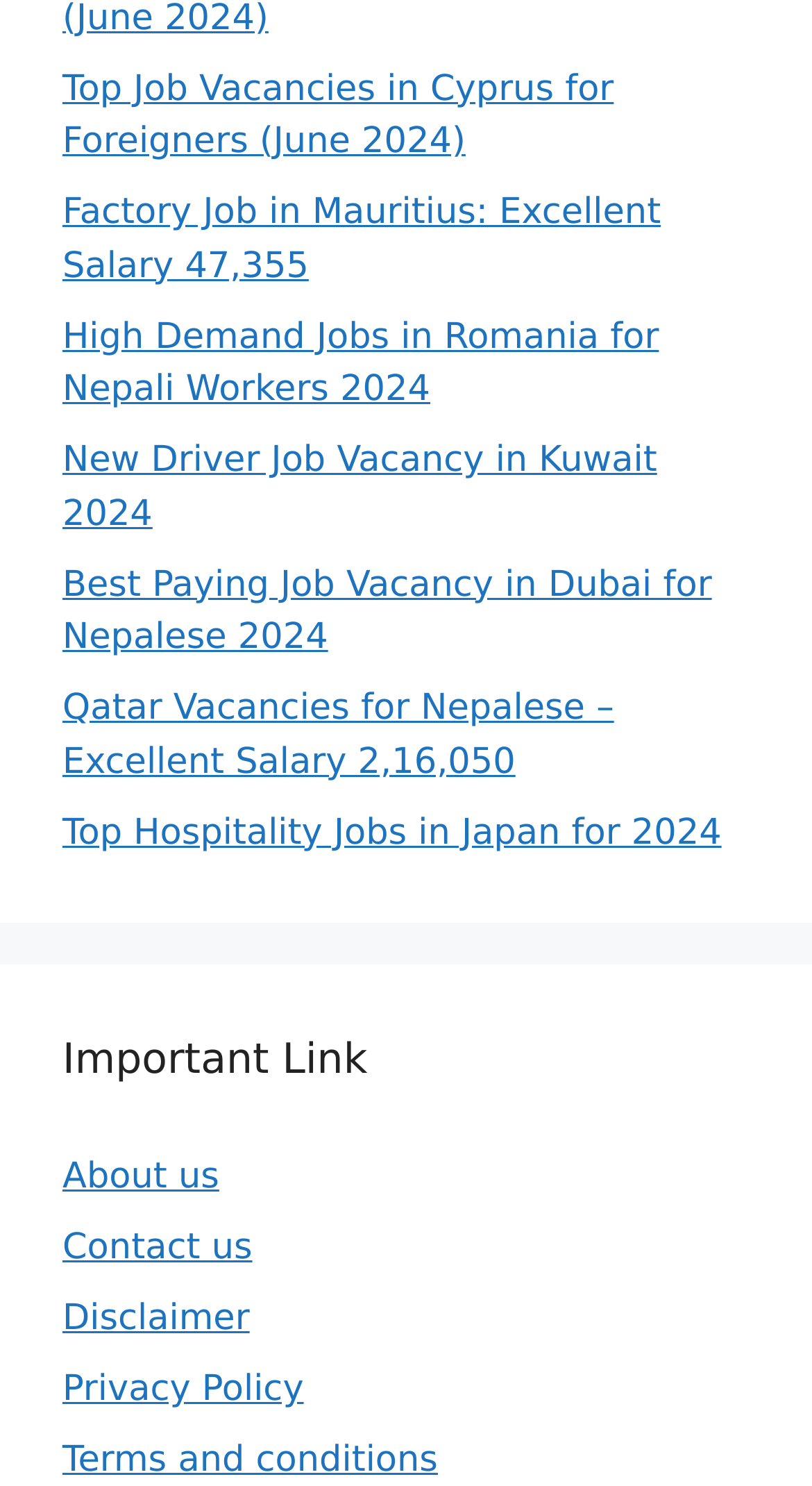How many links are there under the 'Important Link' heading?
Look at the image and answer the question using a single word or phrase.

5